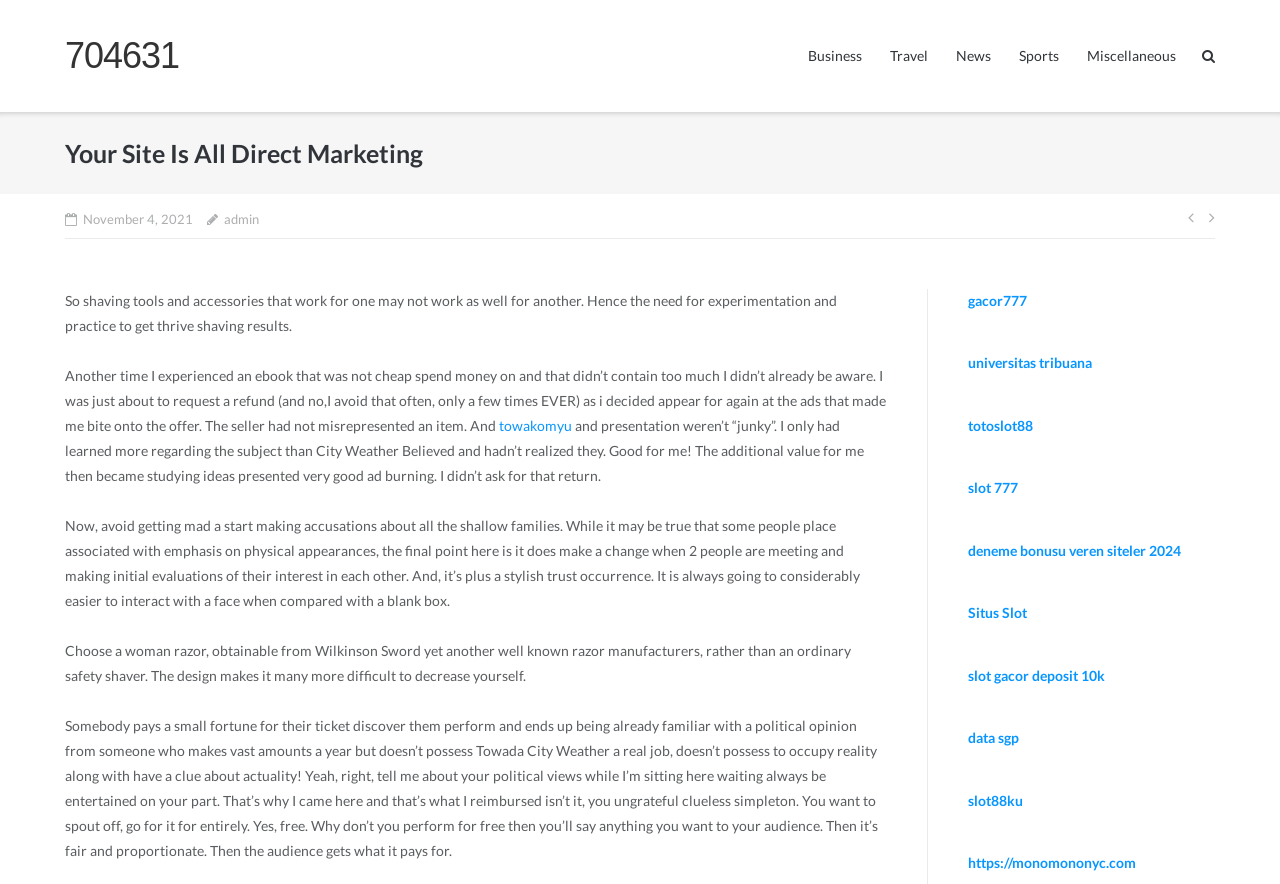Locate the bounding box coordinates of the clickable area to execute the instruction: "Click on the 'Business' link". Provide the coordinates as four float numbers between 0 and 1, represented as [left, top, right, bottom].

[0.631, 0.0, 0.674, 0.127]